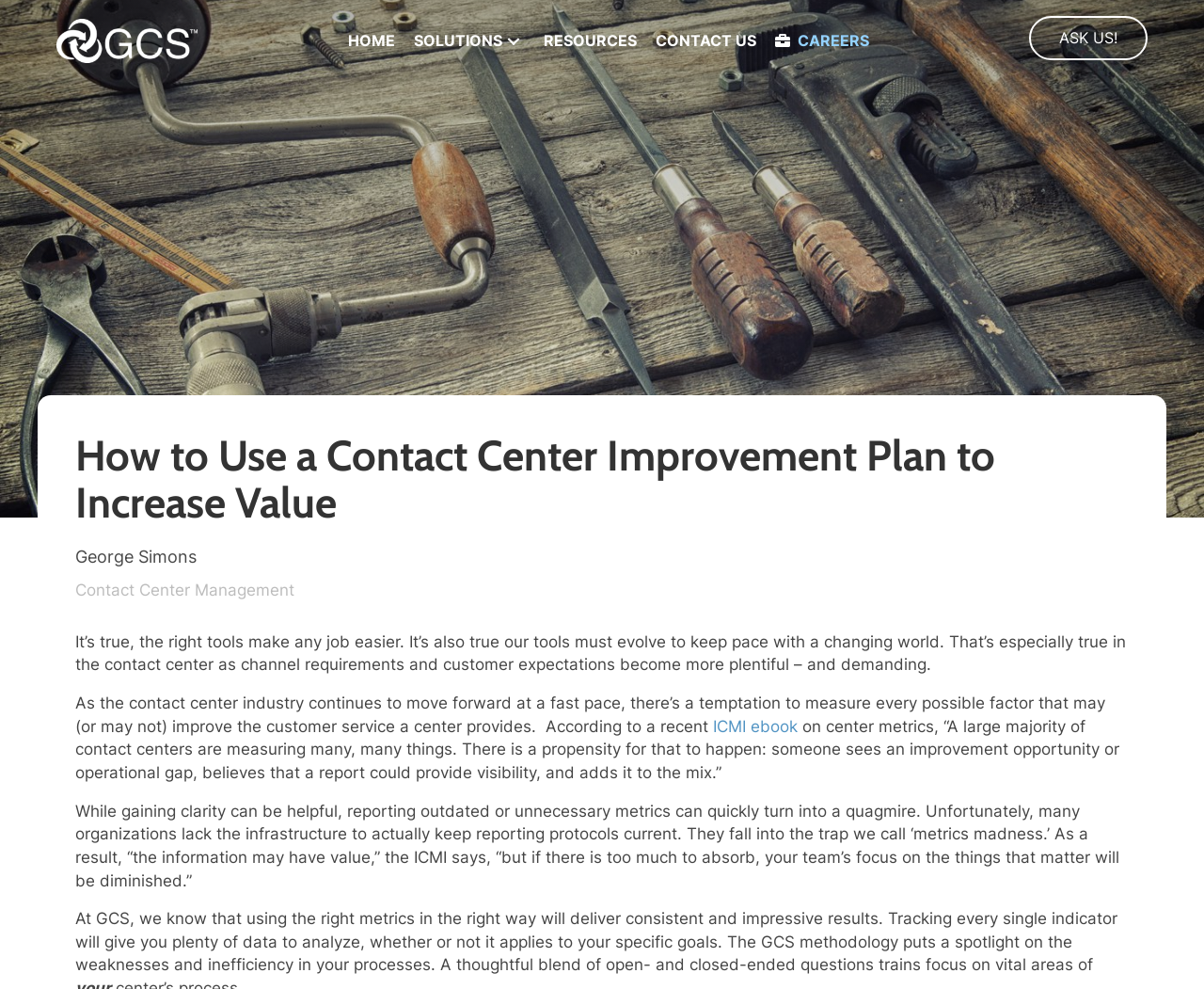Locate the bounding box coordinates of the UI element described by: "parent_node: SOLUTIONS aria-label="Solutions: submenu"". Provide the coordinates as four float numbers between 0 and 1, formatted as [left, top, right, bottom].

[0.417, 0.031, 0.436, 0.053]